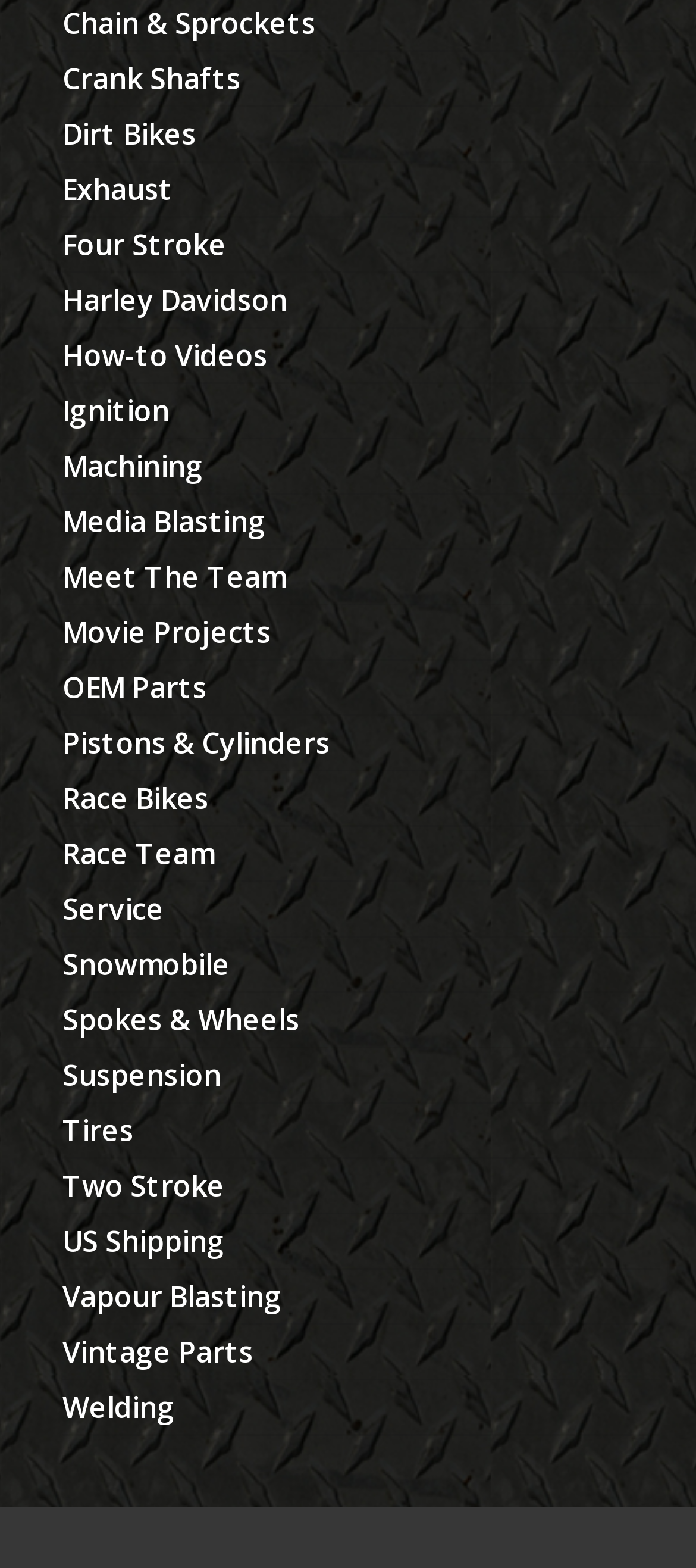Given the element description: "Harley Davidson", predict the bounding box coordinates of the UI element it refers to, using four float numbers between 0 and 1, i.e., [left, top, right, bottom].

[0.09, 0.179, 0.413, 0.204]